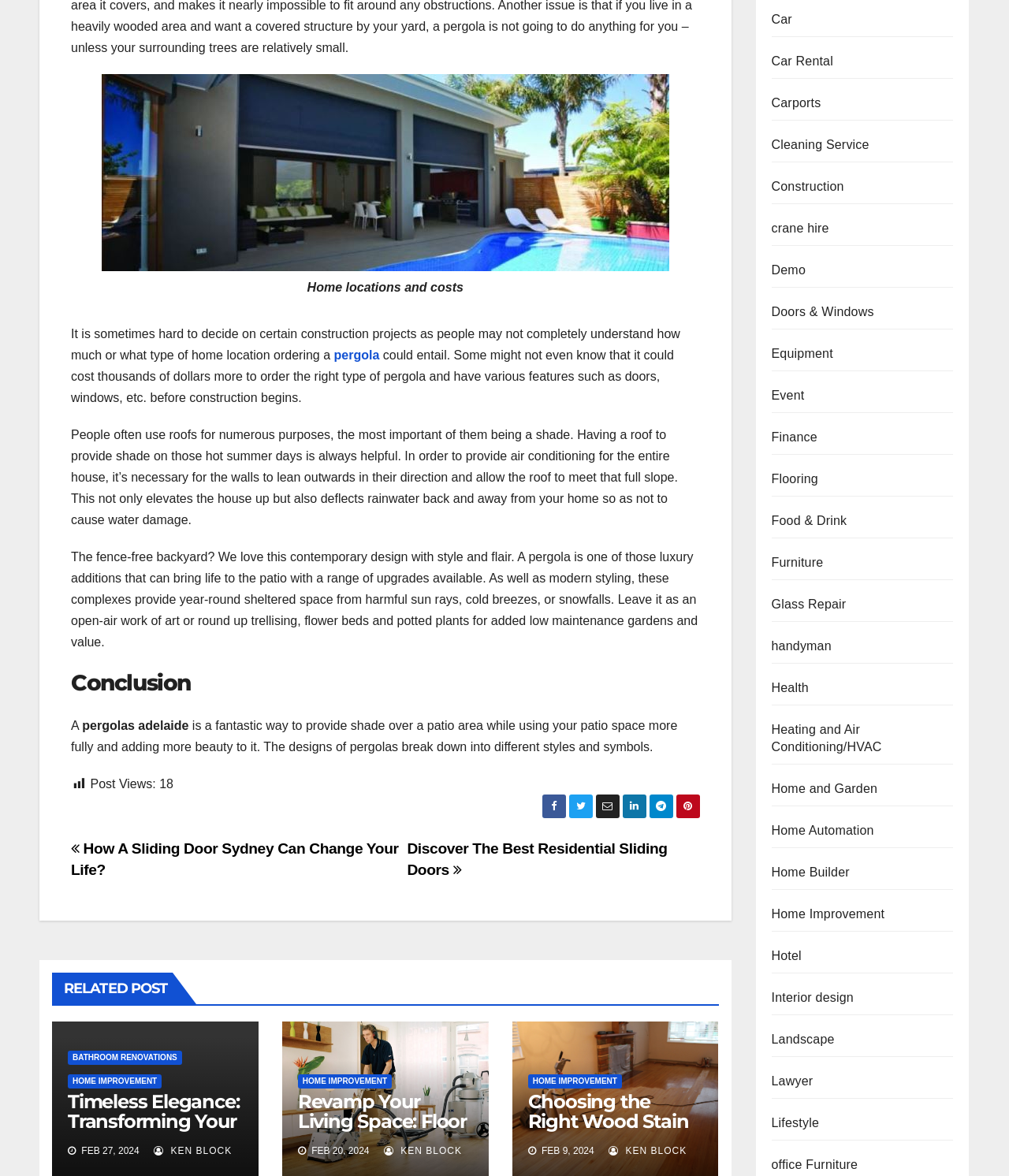Identify the bounding box for the given UI element using the description provided. Coordinates should be in the format (top-left x, top-left y, bottom-right x, bottom-right y) and must be between 0 and 1. Here is the description: Flooring

[0.764, 0.4, 0.945, 0.415]